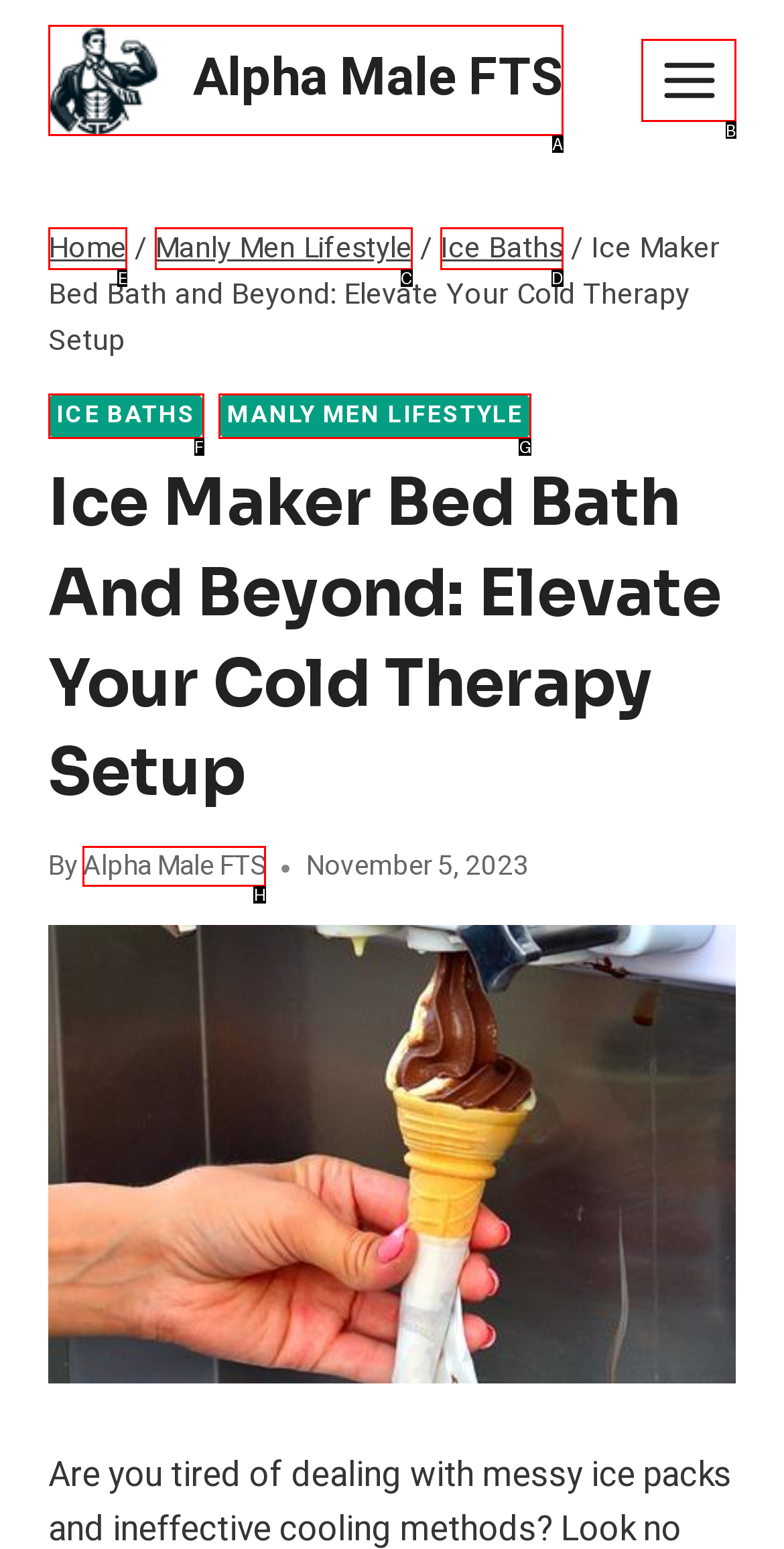From the given options, indicate the letter that corresponds to the action needed to complete this task: Go to 'Home' page. Respond with only the letter.

E